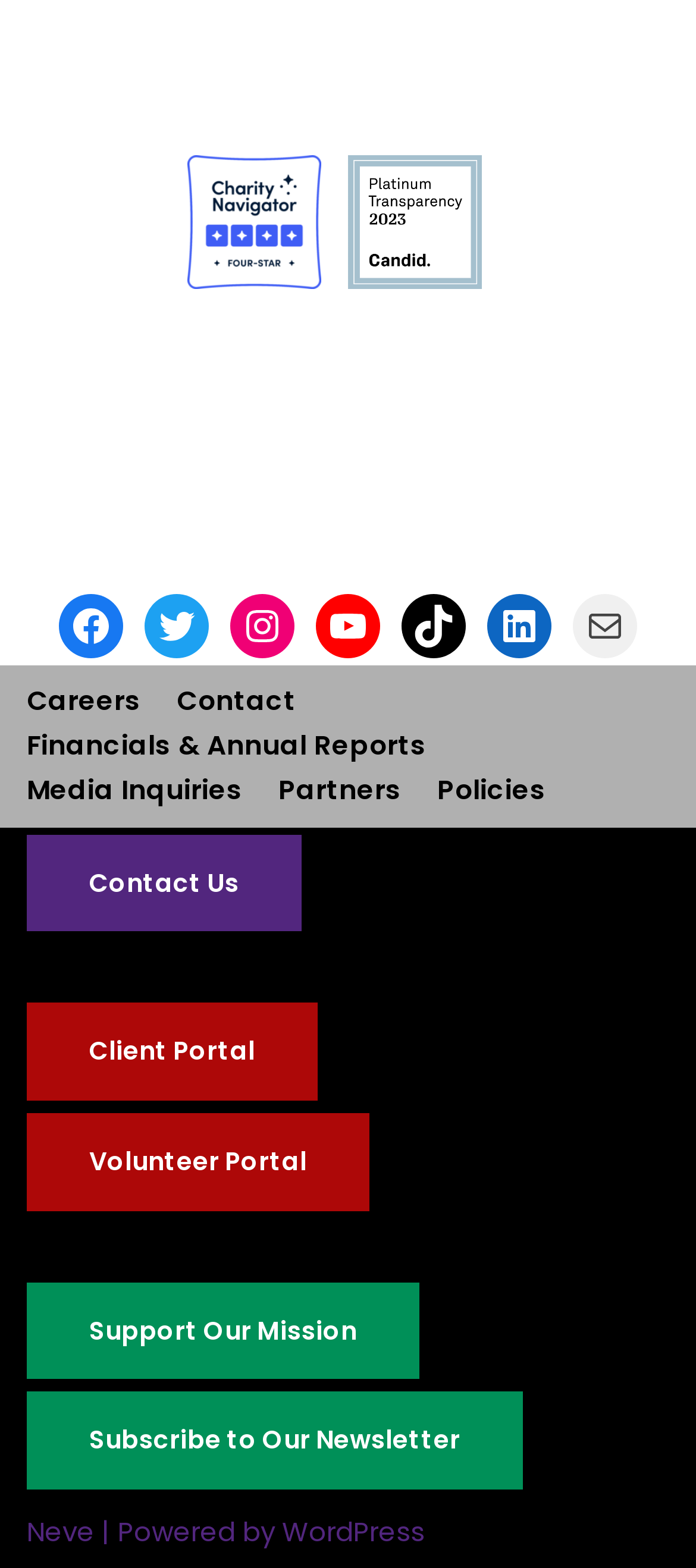Please identify the bounding box coordinates of the element's region that needs to be clicked to fulfill the following instruction: "Visit 4 Paws for Ability's Facebook page". The bounding box coordinates should consist of four float numbers between 0 and 1, i.e., [left, top, right, bottom].

[0.085, 0.379, 0.177, 0.42]